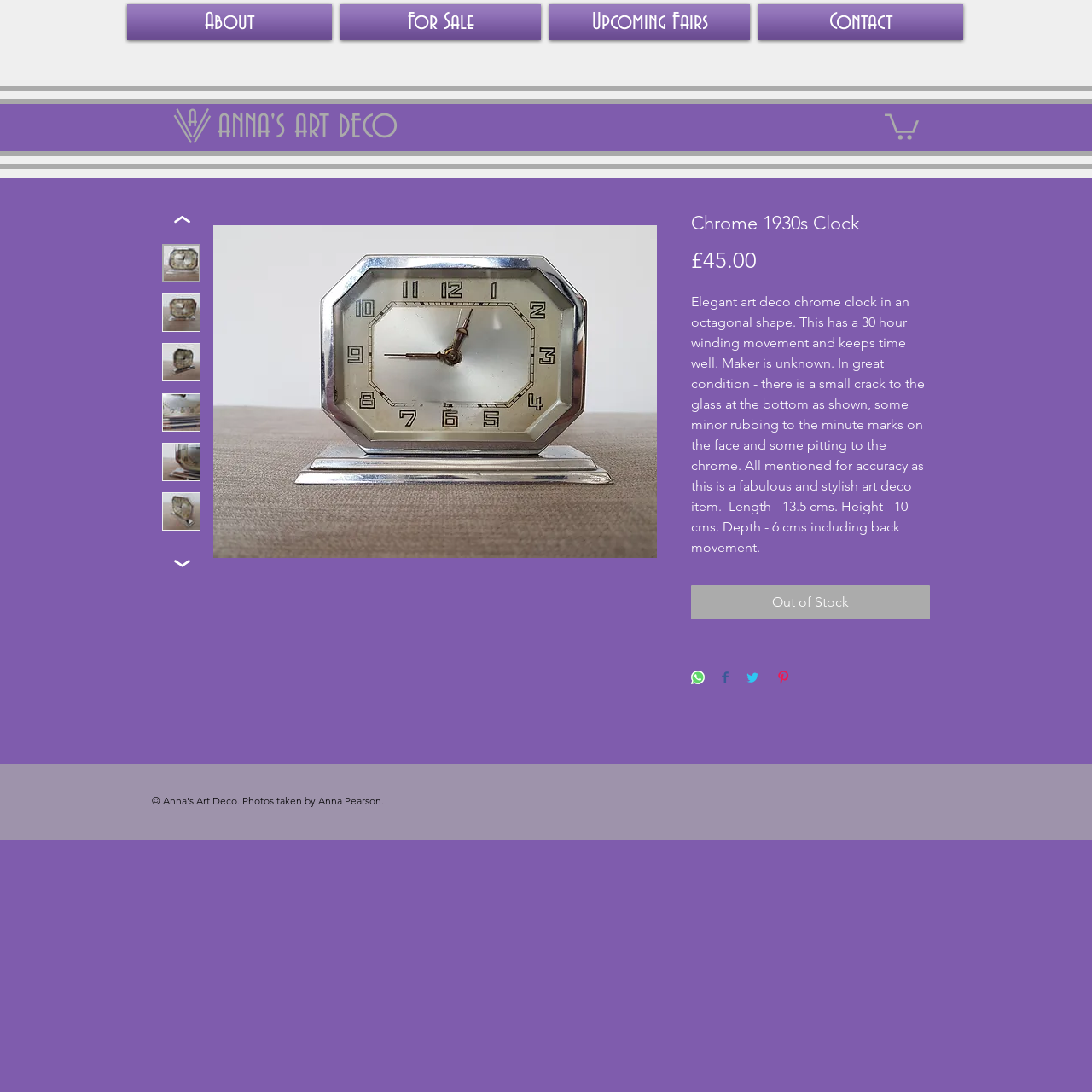Use the information in the screenshot to answer the question comprehensively: What is the condition of the glass on the Chrome 1930s Clock?

I found the answer by reading the description of the clock which states 'In great condition - there is a small crack to the glass at the bottom as shown...'.